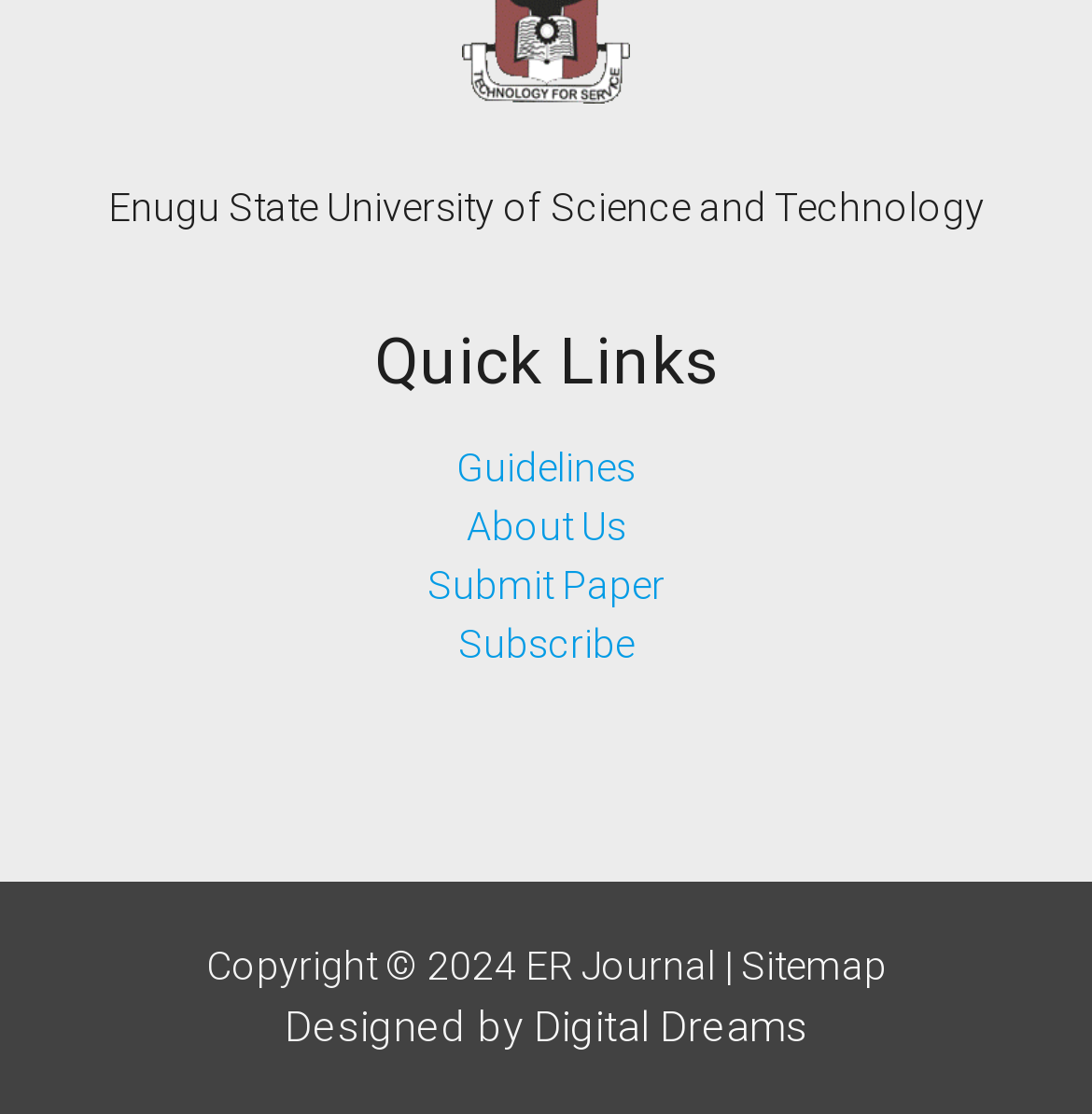Refer to the screenshot and answer the following question in detail:
How many quick links are available?

Under the 'Quick Links' heading, there are four links: 'Guidelines', 'About Us', 'Submit Paper', and 'Subscribe'. Therefore, there are four quick links available.